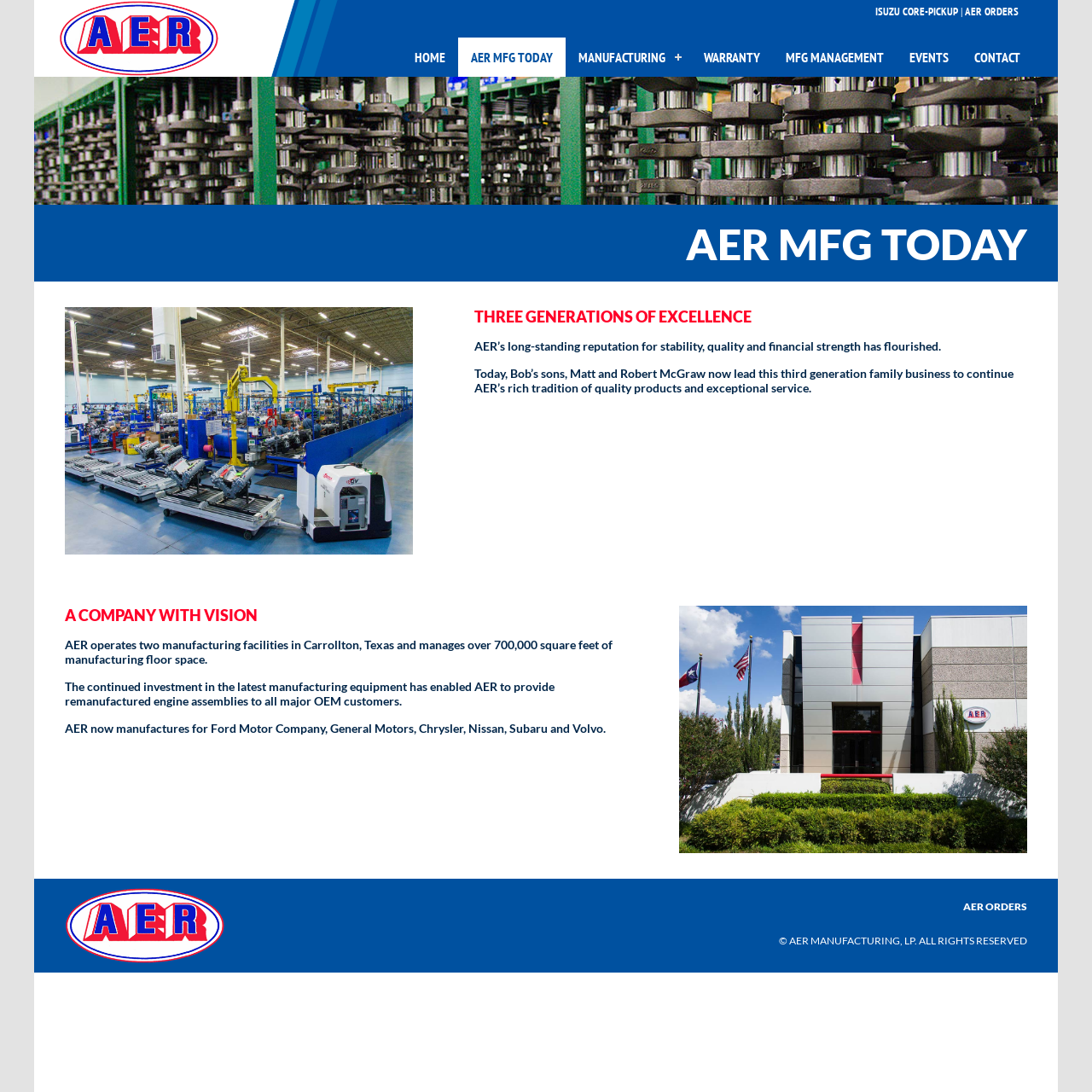Using the details in the image, give a detailed response to the question below:
What is the name of the family business mentioned on the webpage?

I found the name of the family business by reading the StaticText 'Today, Bob’s sons, Matt and Robert McGraw now lead this third generation family business...' which mentions the name 'McGraw' as the family business.